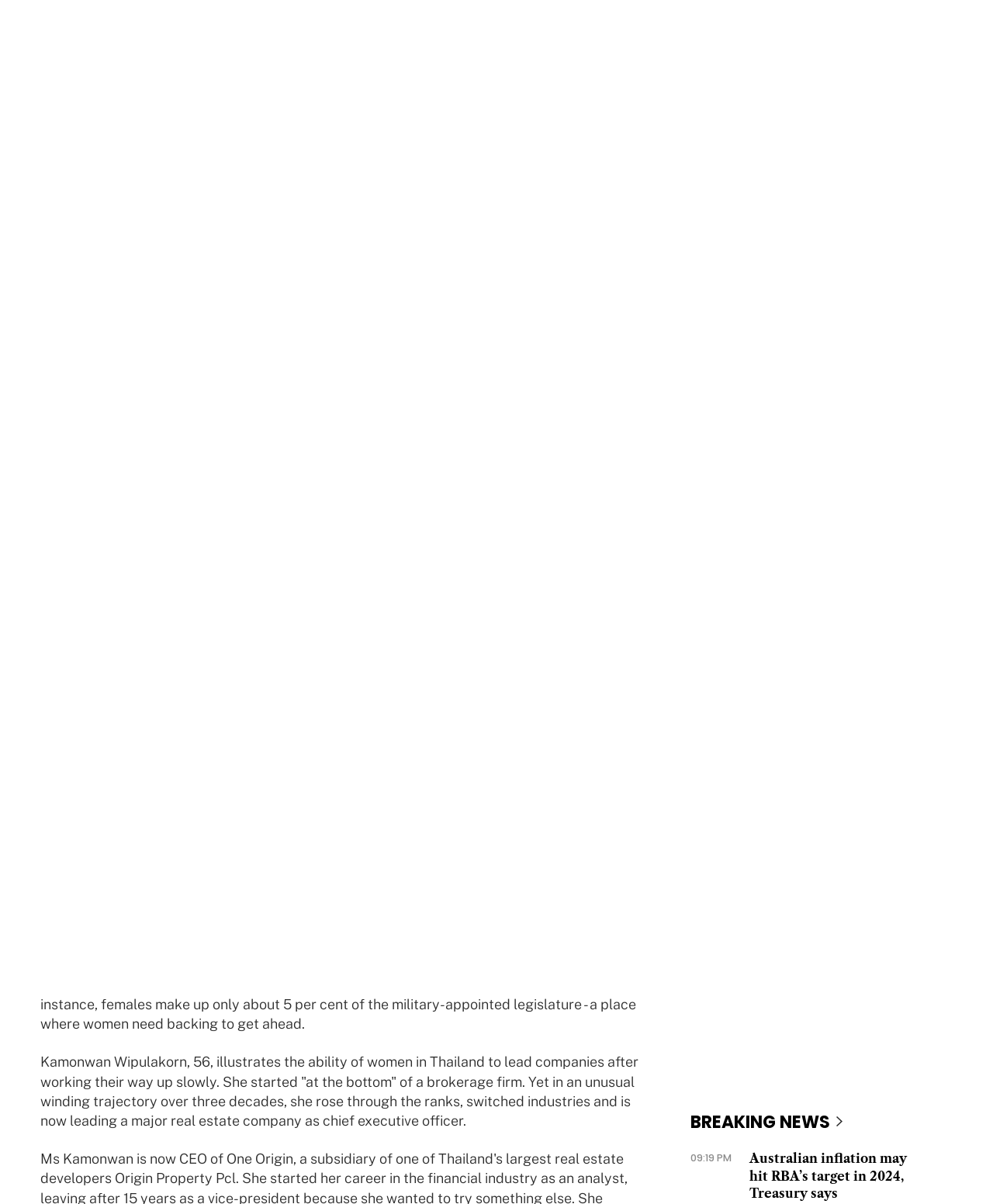Using the description: "ASEAN Business", identify the bounding box of the corresponding UI element in the screenshot.

[0.169, 0.097, 0.267, 0.112]